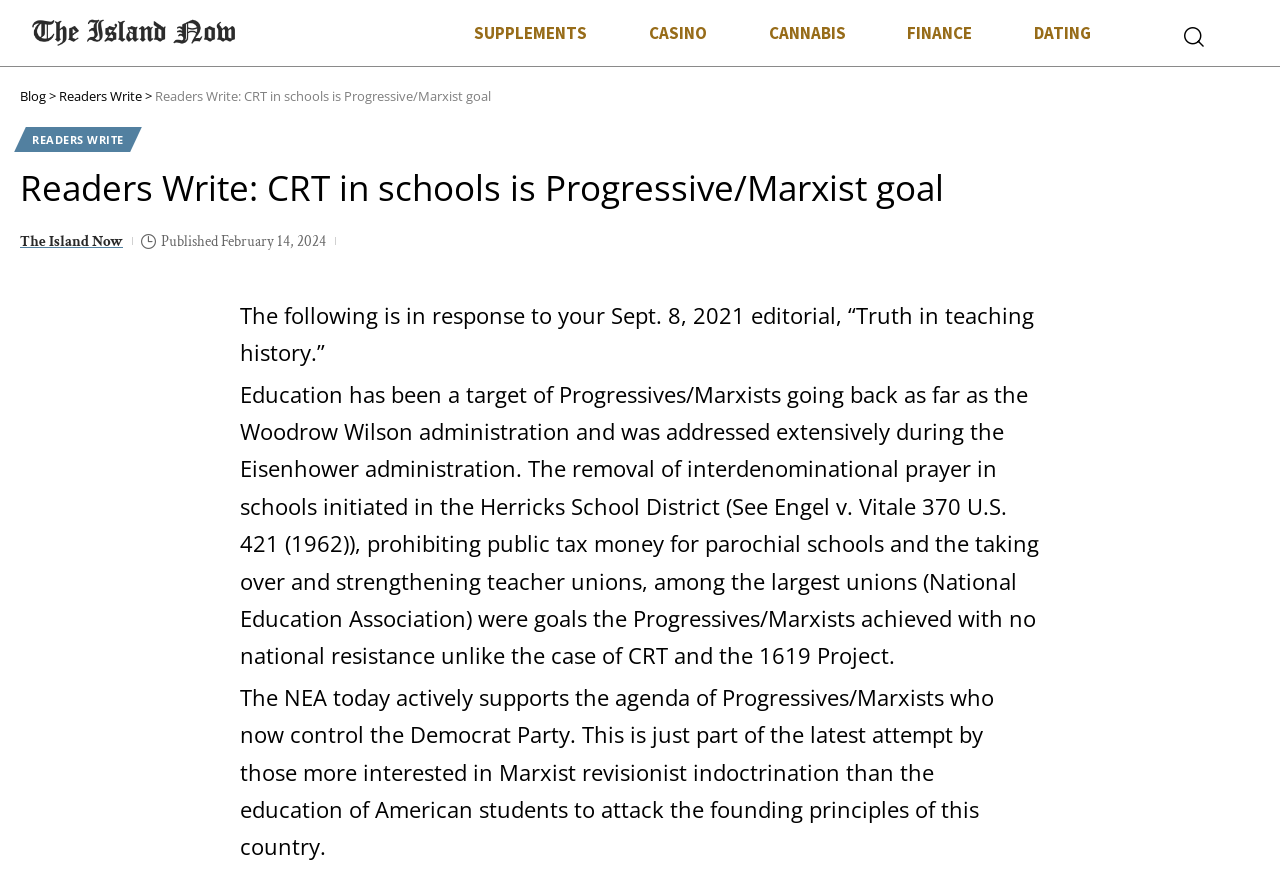Give a one-word or phrase response to the following question: What is the topic of the editorial responded to?

Truth in teaching history